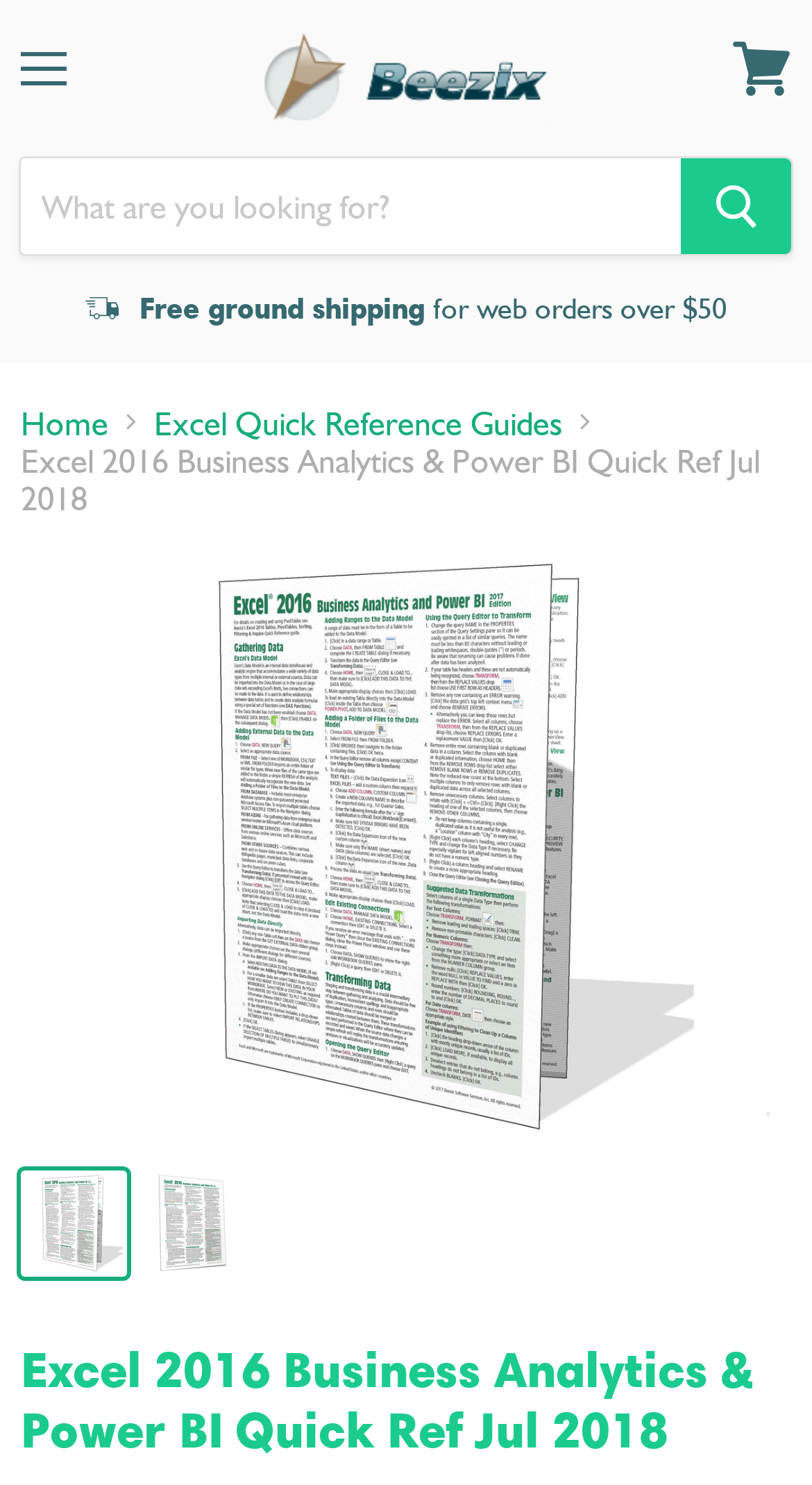Please identify the bounding box coordinates of the element that needs to be clicked to perform the following instruction: "View the Terms & Conditions".

None